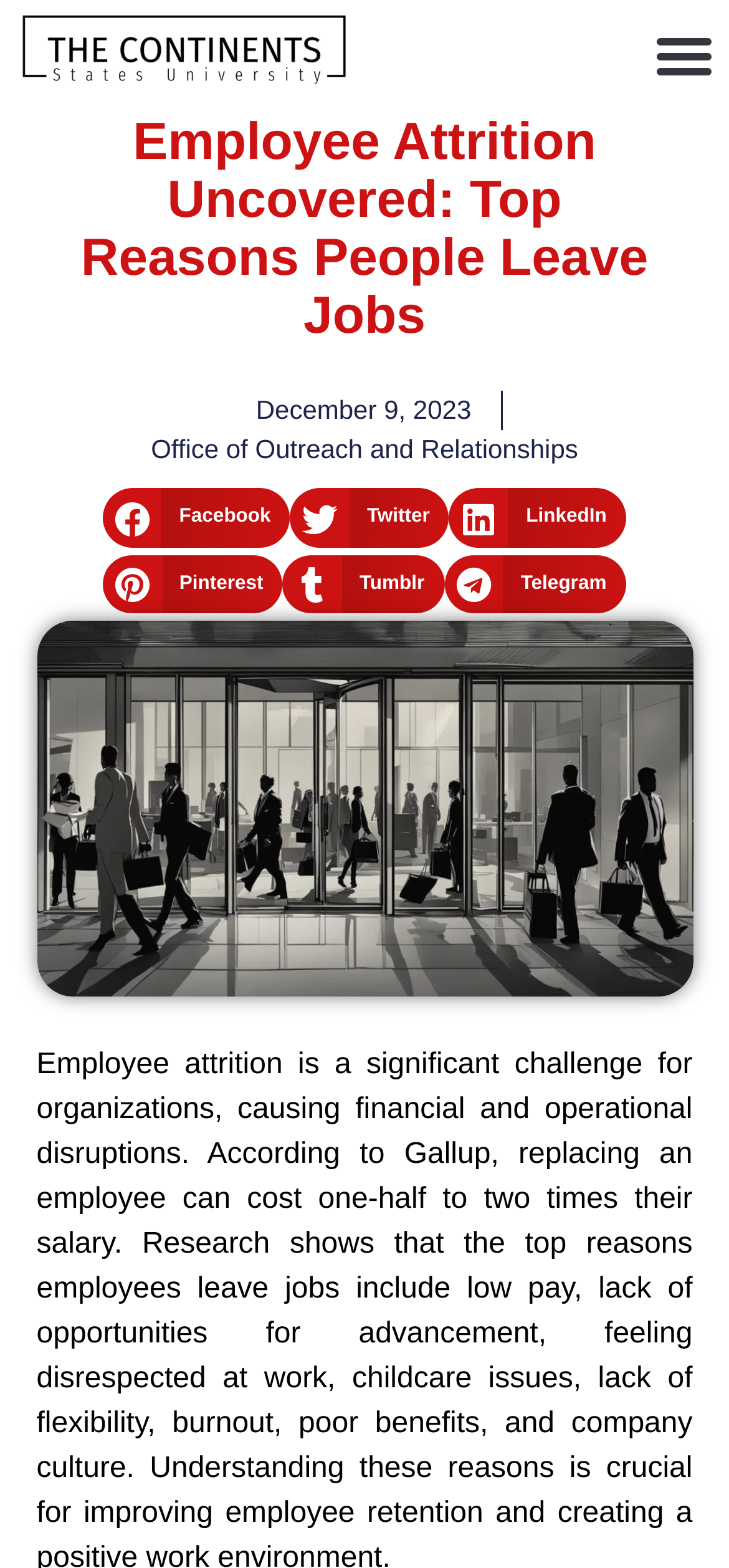Specify the bounding box coordinates for the region that must be clicked to perform the given instruction: "View the image about employee attrition".

[0.05, 0.396, 0.95, 0.635]